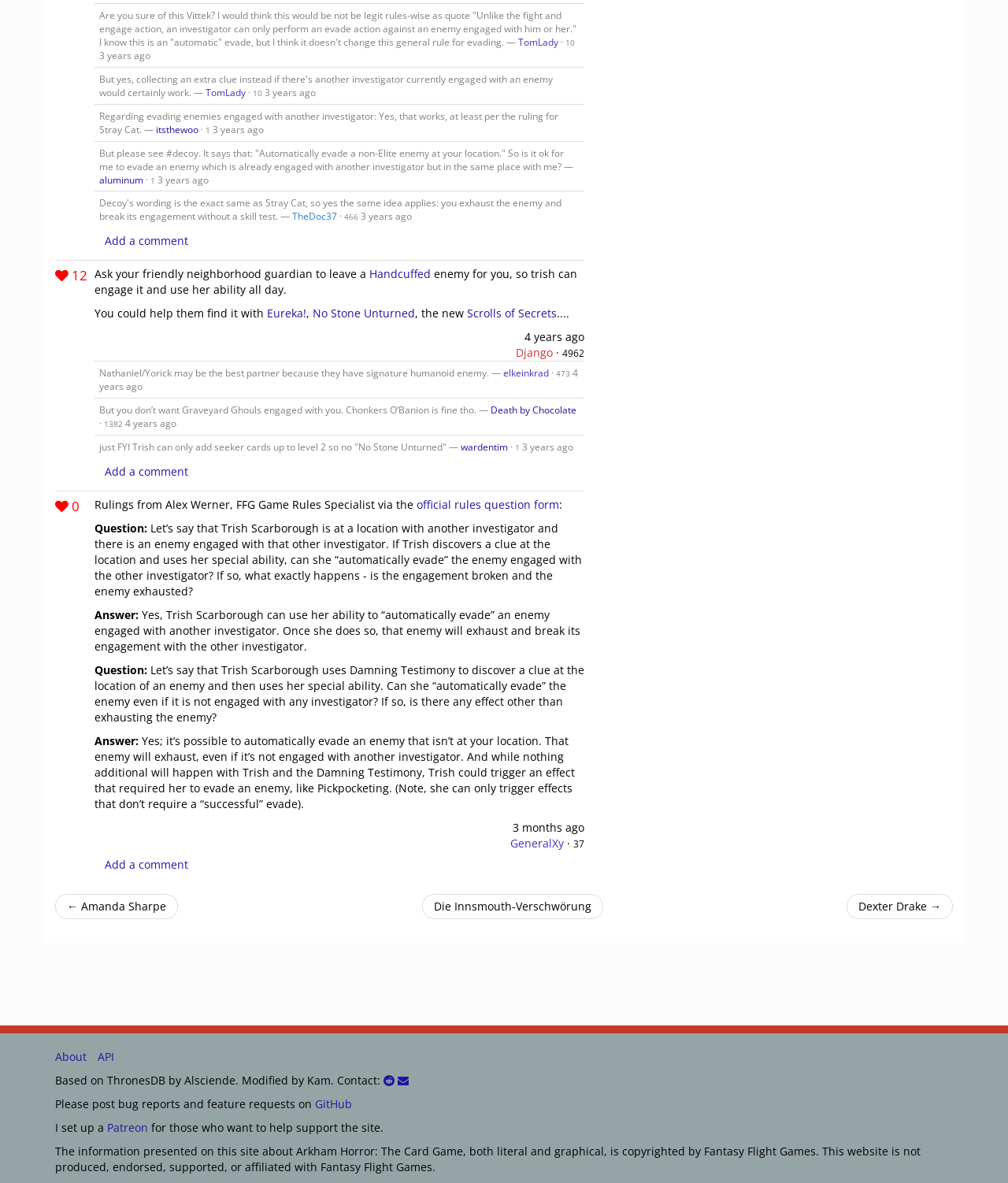Who is the user with the highest reputation?
Using the image, elaborate on the answer with as much detail as possible.

By examining the user reputation scores, I found that Django has the highest reputation score of 4962, indicating that they are a highly active and respected member of the community.